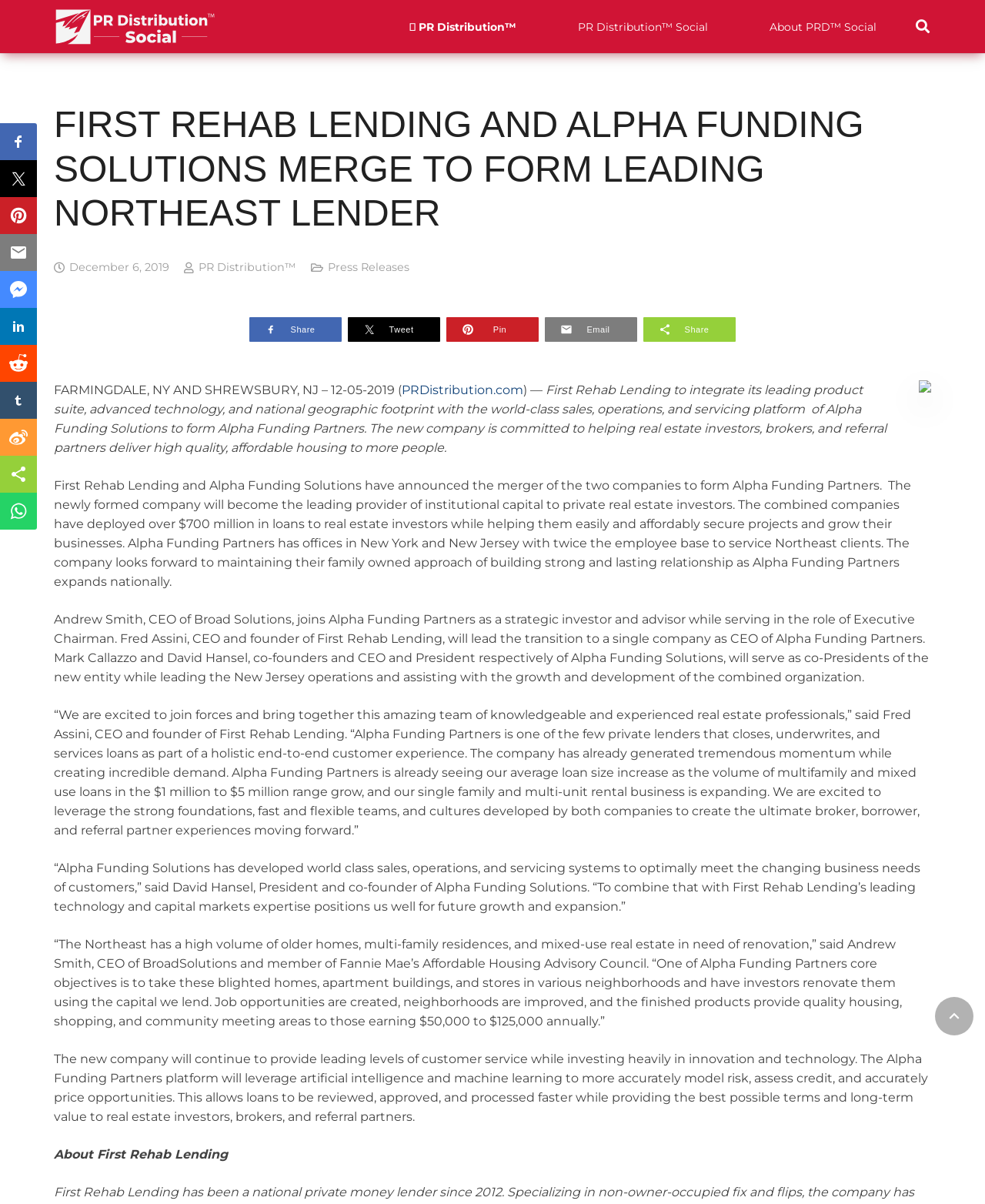Calculate the bounding box coordinates for the UI element based on the following description: "aria-label="Search"". Ensure the coordinates are four float numbers between 0 and 1, i.e., [left, top, right, bottom].

[0.921, 0.008, 0.952, 0.036]